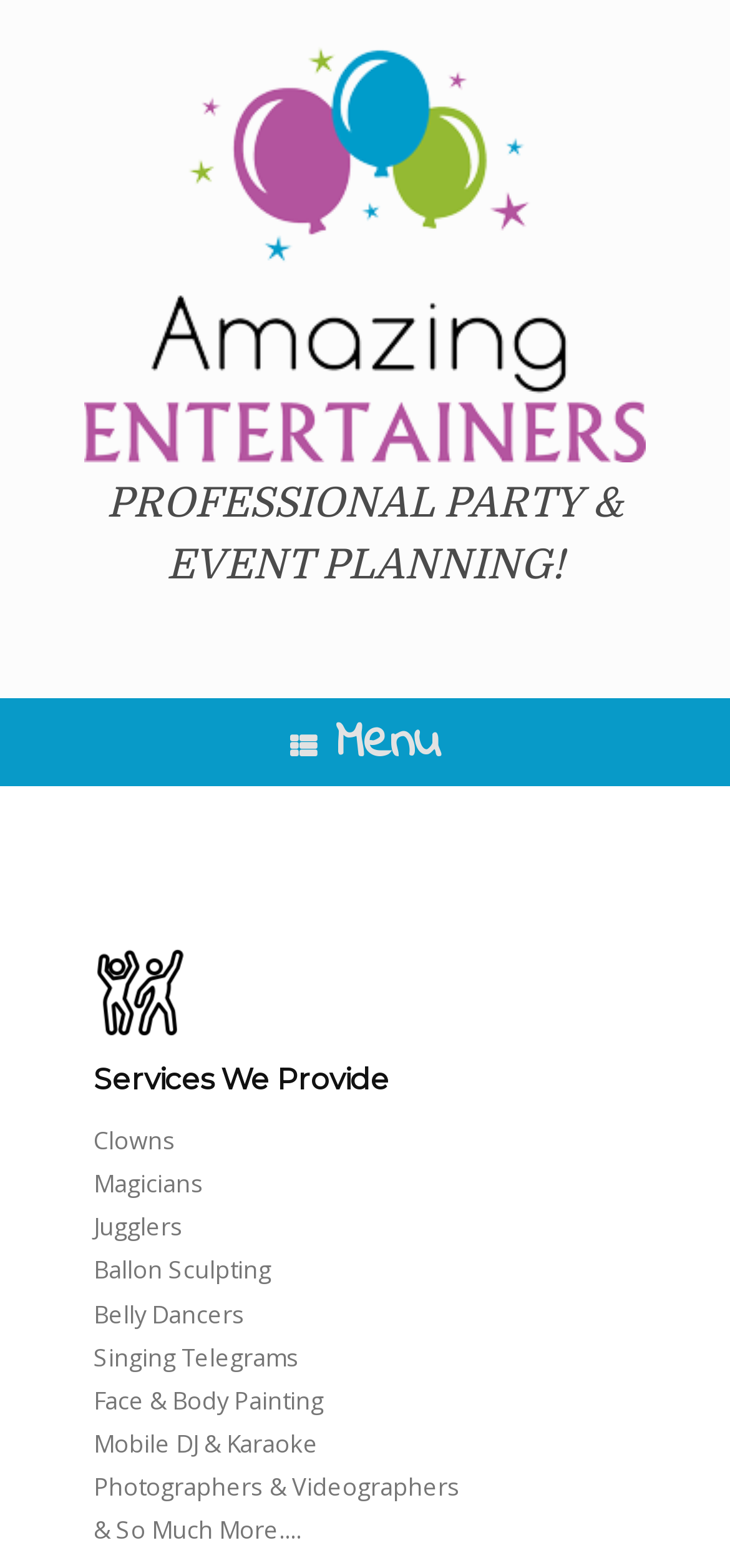What is the first service listed on the webpage?
Please provide a comprehensive answer based on the visual information in the image.

The first service listed on the webpage is 'Clowns', which is a static text element located below the menu link and above the 'Magicians' service.